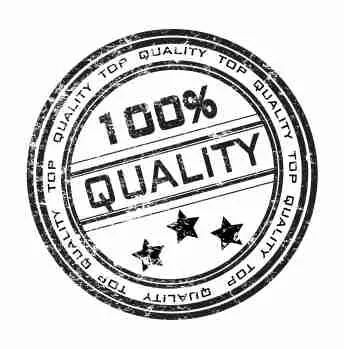What is the overall aesthetic of the design?
Look at the webpage screenshot and answer the question with a detailed explanation.

The overall aesthetic of the design is rustic, with a weathered texture that adds authenticity and a sense of established credibility, making it suitable for branding in contexts where quality assurance is emphasized.